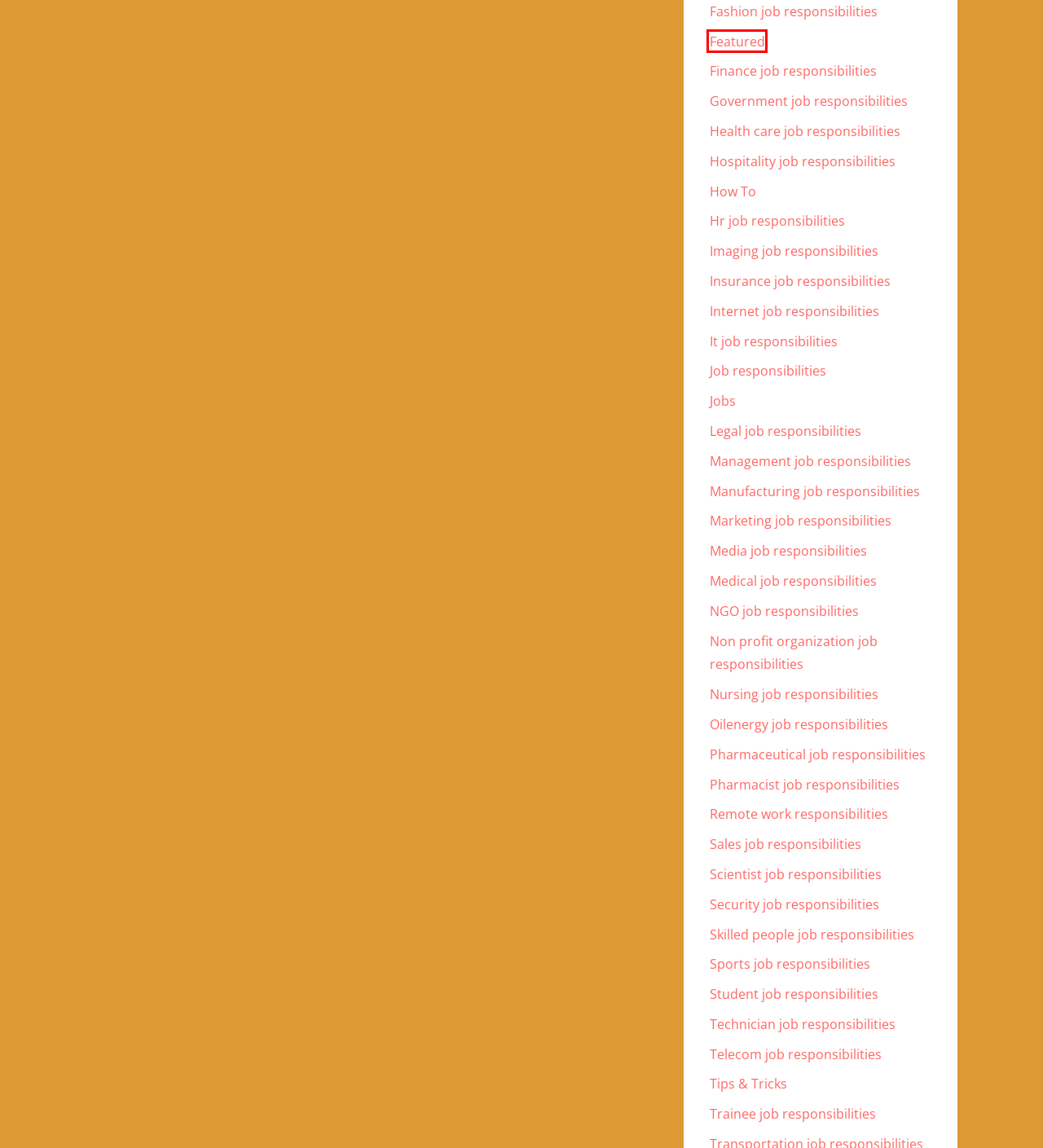Consider the screenshot of a webpage with a red bounding box and select the webpage description that best describes the new page that appears after clicking the element inside the red box. Here are the candidates:
A. NGO job responsibilities – Job Responsibilities
B. Sales job responsibilities – Job Responsibilities
C. Medical job responsibilities – Job Responsibilities
D. Pharmaceutical job responsibilities – Job Responsibilities
E. Tips & Tricks – Job Responsibilities
F. Featured – Job Responsibilities
G. Jobs – Job Responsibilities
H. Fashion job responsibilities – Job Responsibilities

F